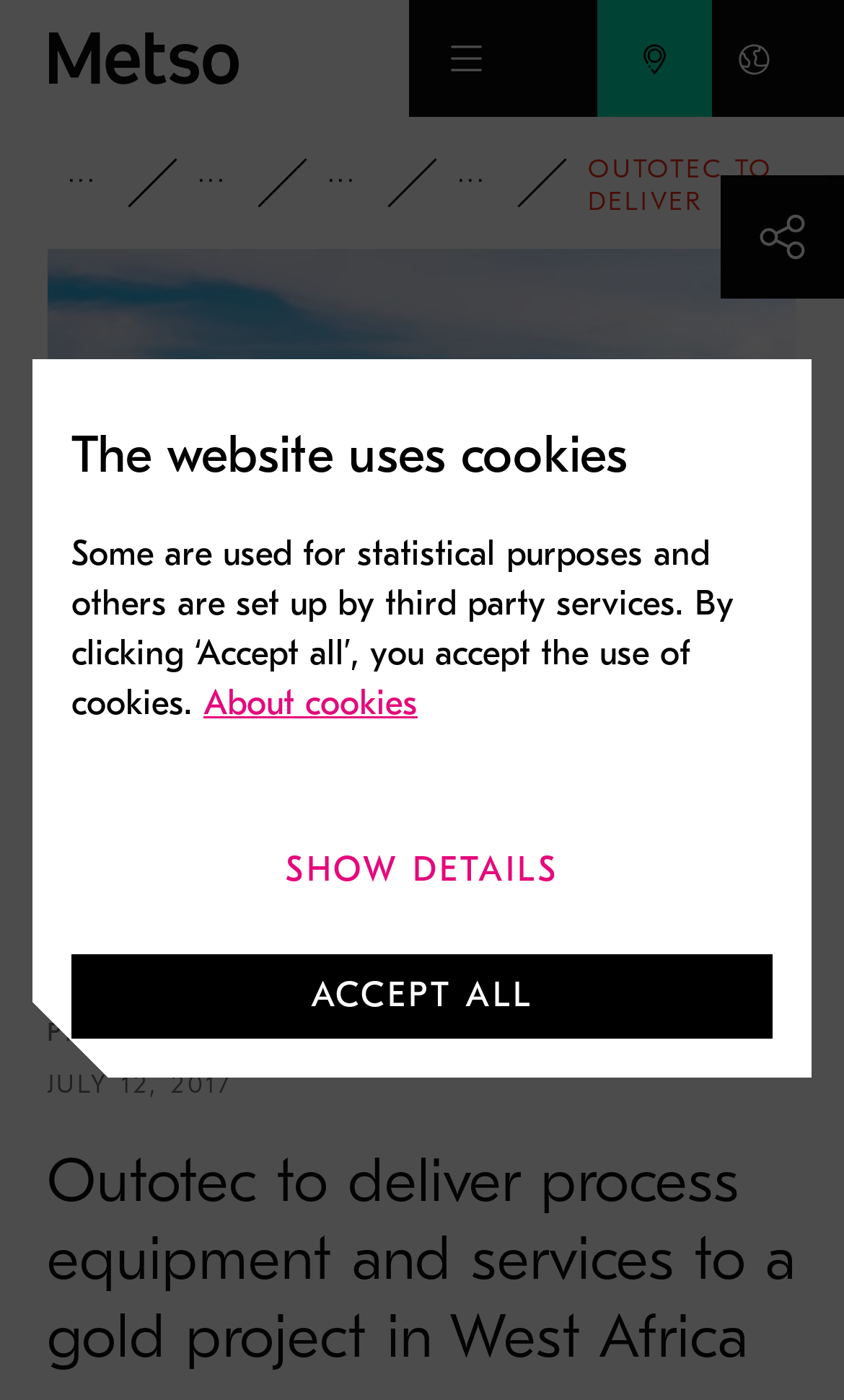Select the bounding box coordinates of the element I need to click to carry out the following instruction: "View 'Metso web sites'".

[0.85, 0.0, 0.939, 0.083]